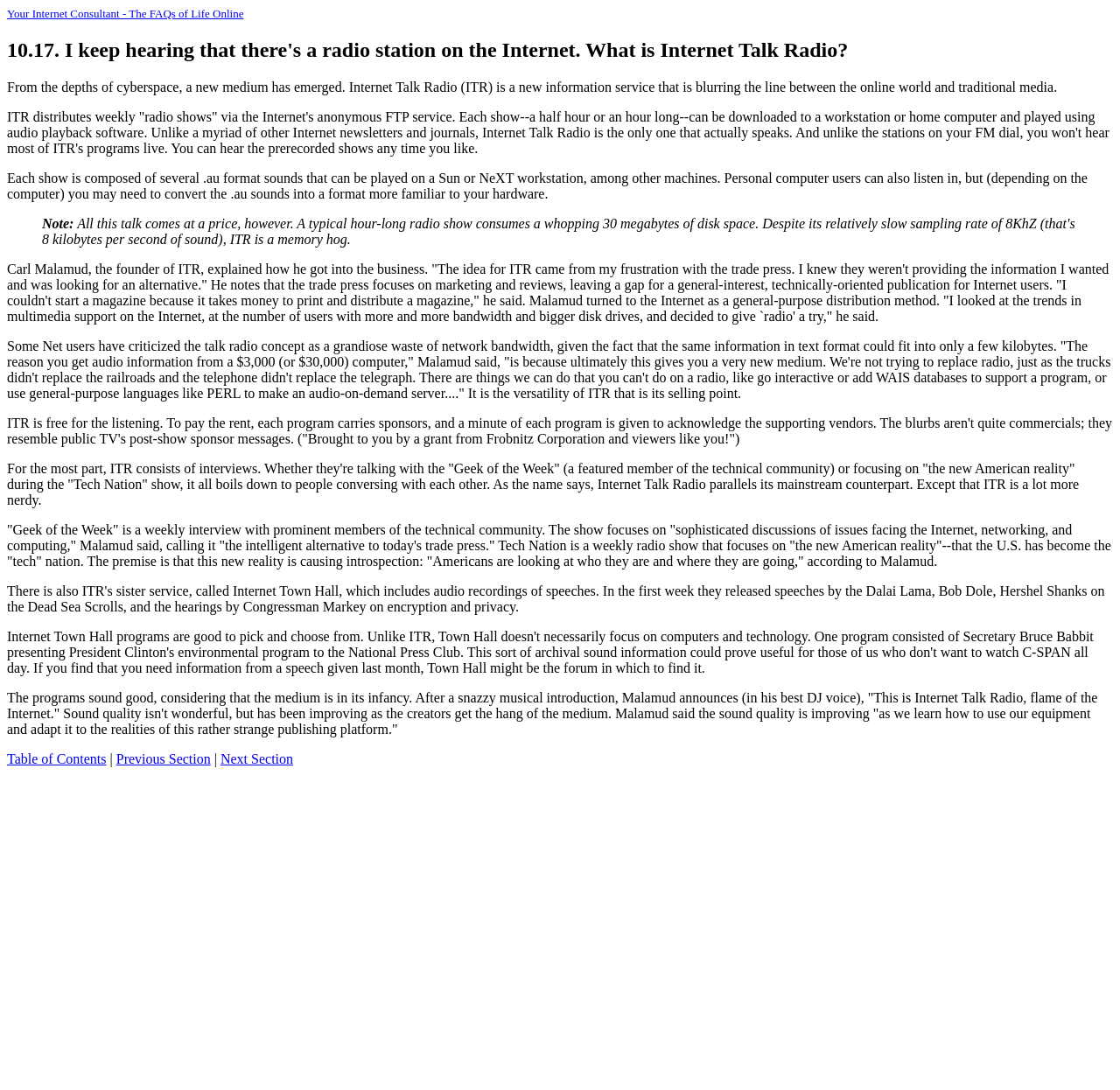Provide a short, one-word or phrase answer to the question below:
How are the shows on Internet Talk Radio sponsored?

By vendors